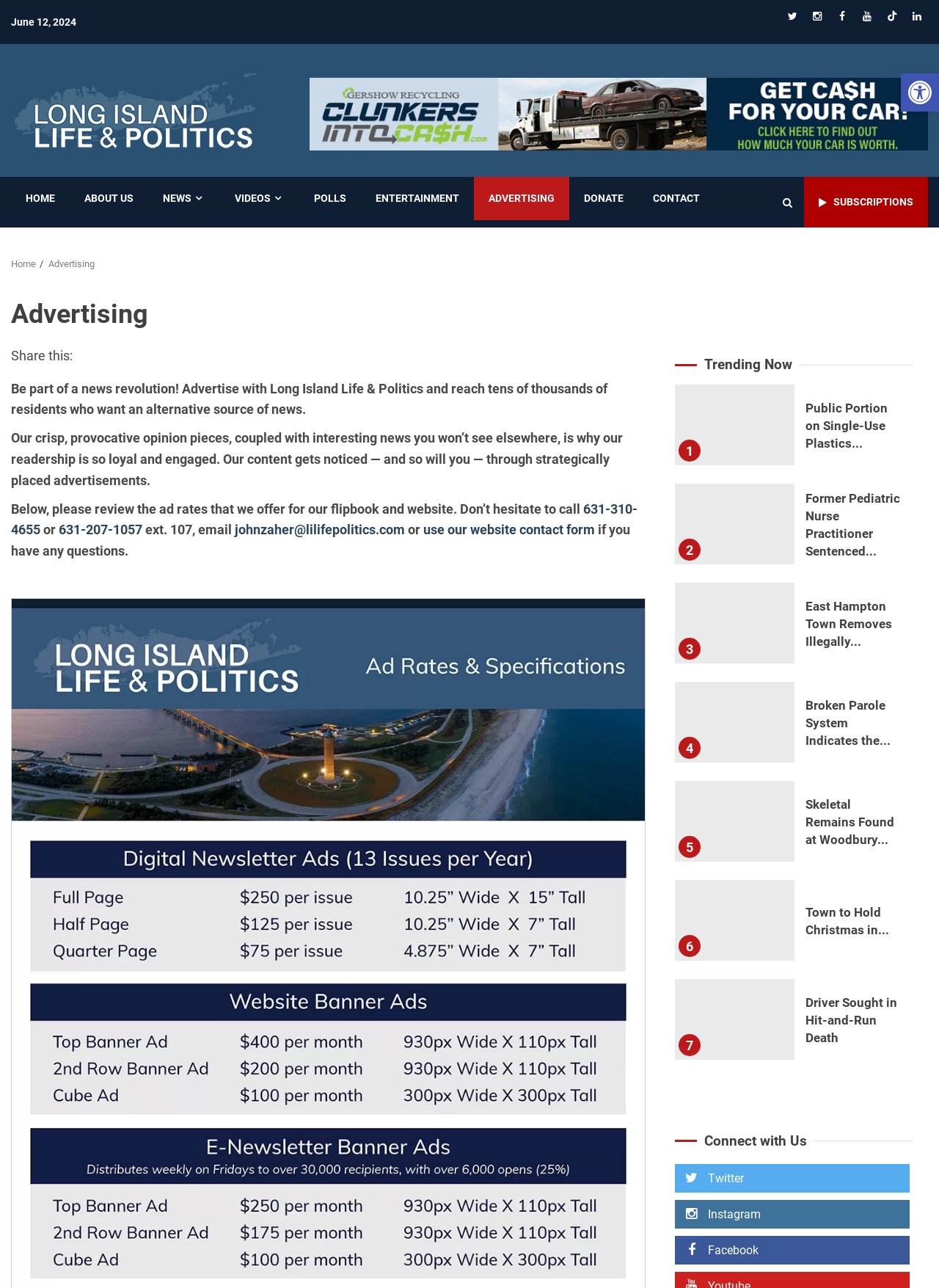Identify the coordinates of the bounding box for the element that must be clicked to accomplish the instruction: "Check the trending news".

[0.719, 0.277, 0.973, 0.29]